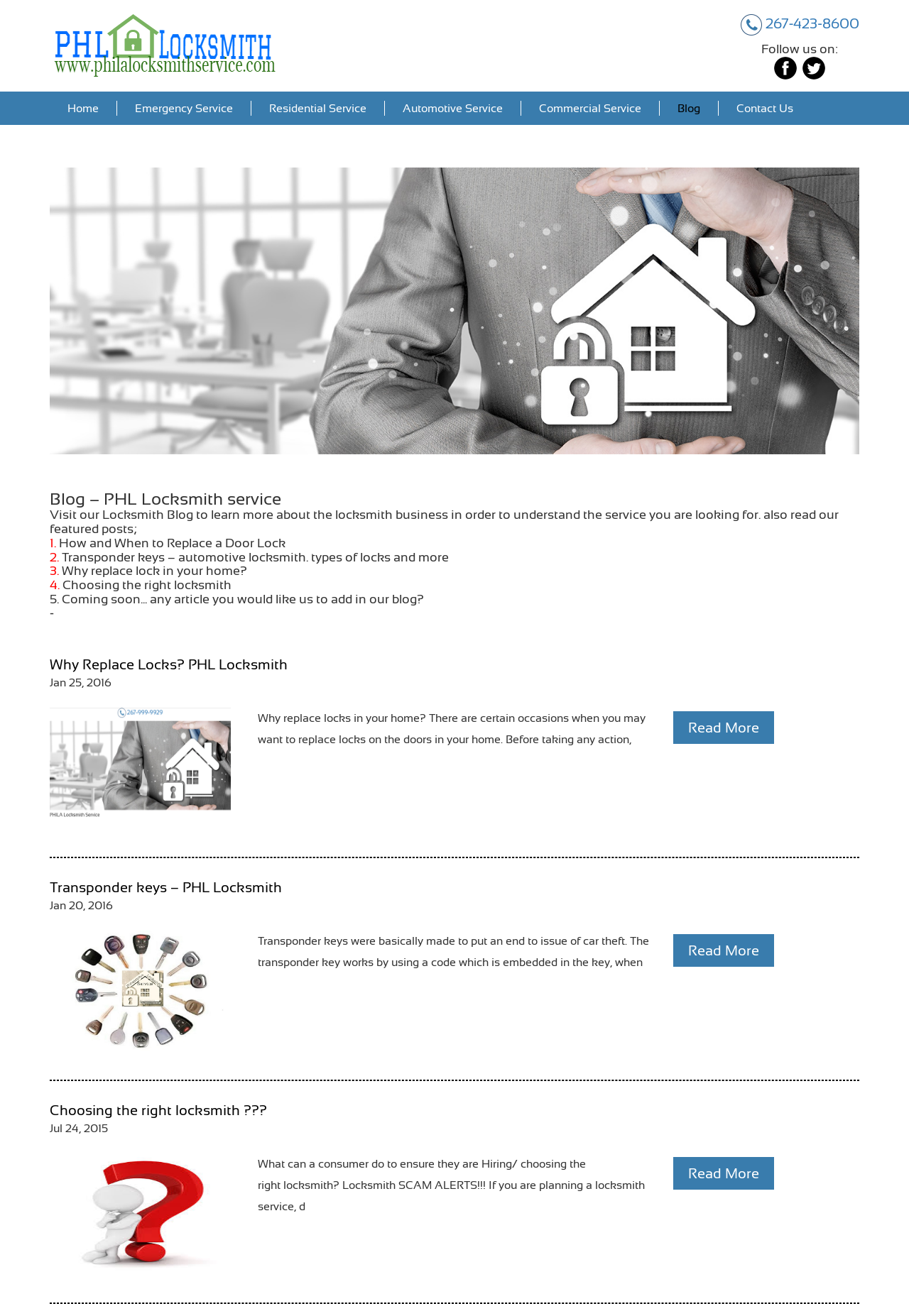Please indicate the bounding box coordinates for the clickable area to complete the following task: "Visit the Home page". The coordinates should be specified as four float numbers between 0 and 1, i.e., [left, top, right, bottom].

[0.055, 0.077, 0.129, 0.088]